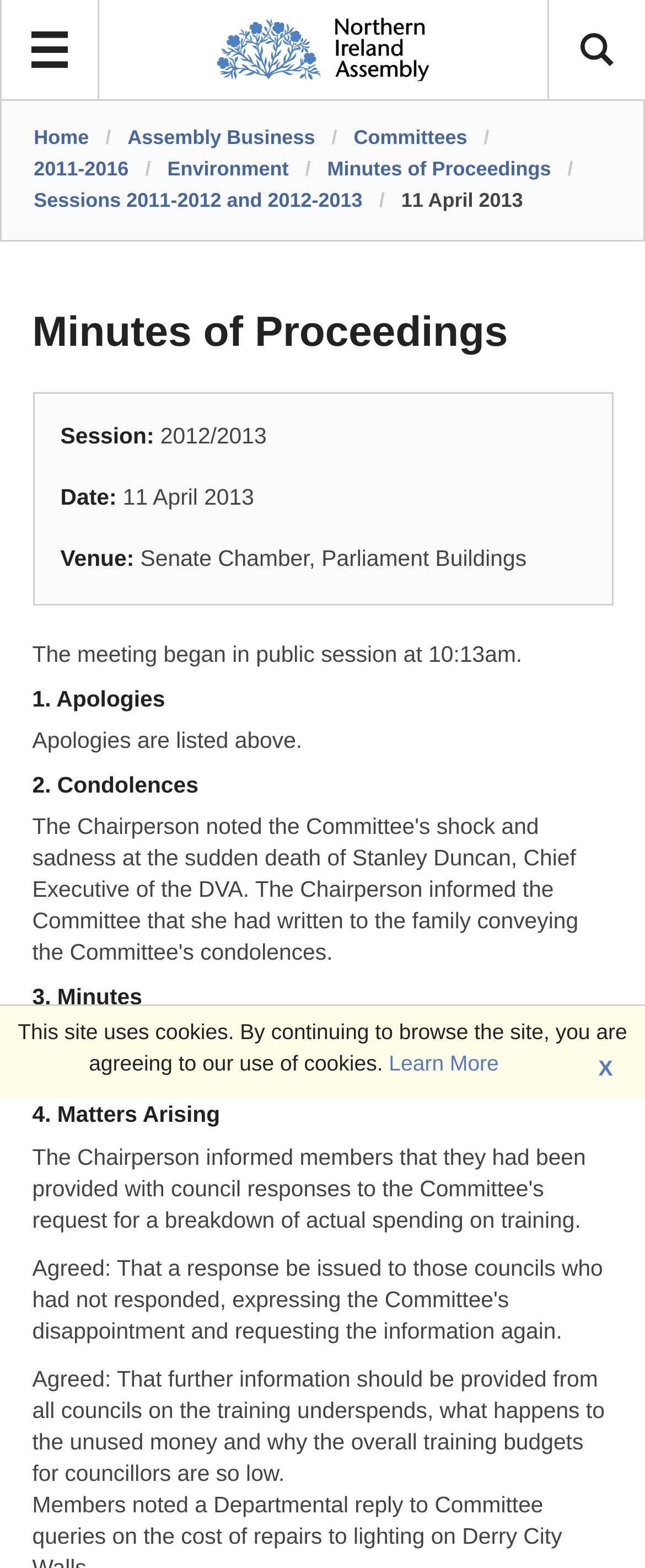Where was the meeting held?
Offer a detailed and full explanation in response to the question.

I found the answer by looking at the 'Venue:' section, which is located below the 'Date:' section. The 'Venue:' section has a static text element that says 'Senate Chamber, Parliament Buildings'.